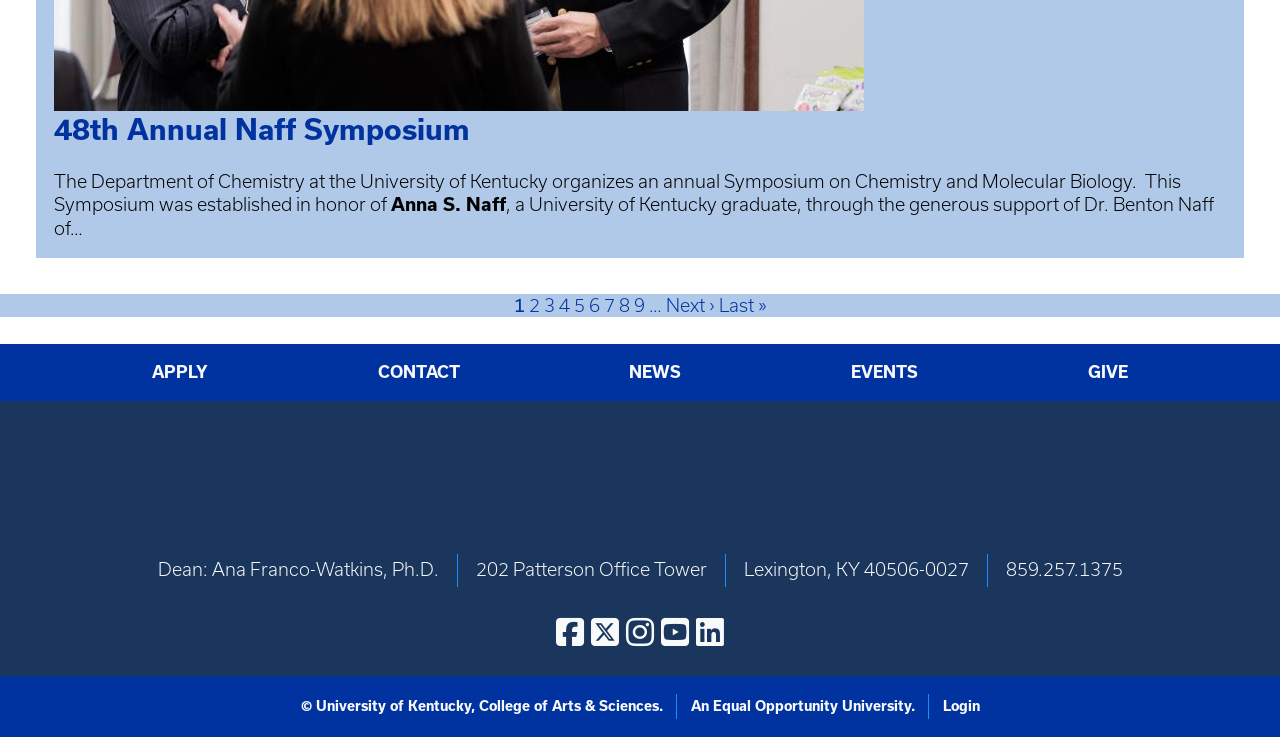Specify the bounding box coordinates (top-left x, top-left y, bottom-right x, bottom-right y) of the UI element in the screenshot that matches this description: Events

[0.665, 0.492, 0.717, 0.52]